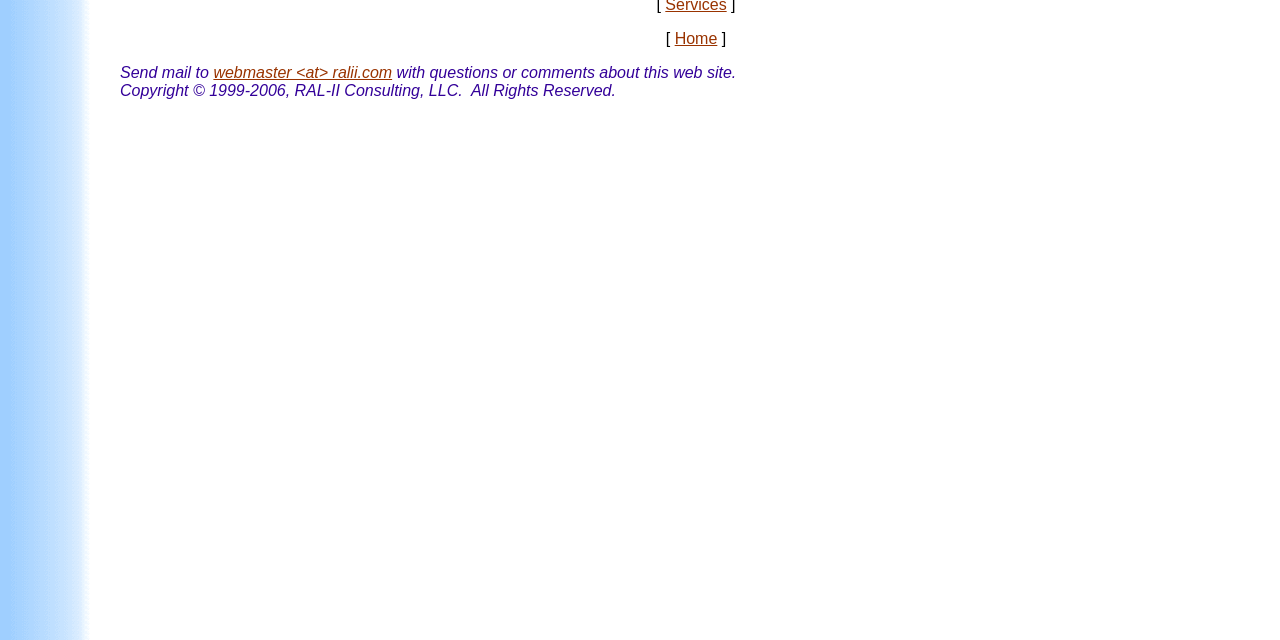Given the element description "webmaster <at> ralii.com", identify the bounding box of the corresponding UI element.

[0.167, 0.101, 0.306, 0.127]